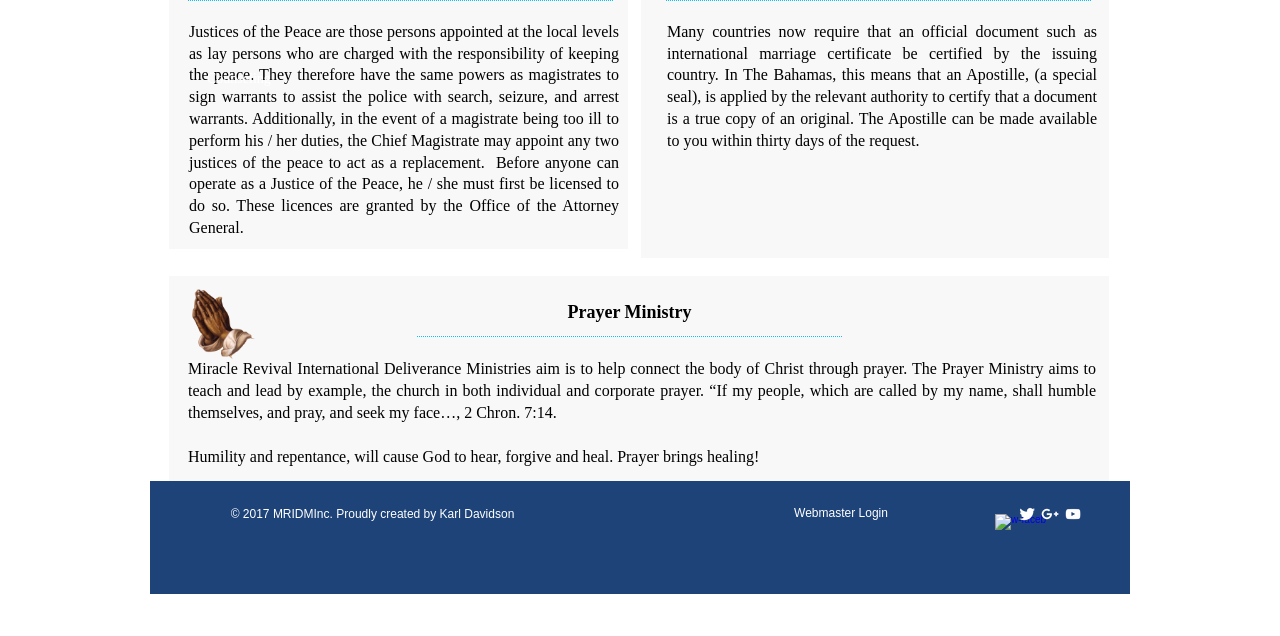Please look at the image and answer the question with a detailed explanation: What is the aim of Miracle Revival International Deliverance Ministries?

According to the webpage, the aim of Miracle Revival International Deliverance Ministries is to help connect the body of Christ through prayer, and the Prayer Ministry aims to teach and lead by example, the church in both individual and corporate prayer.